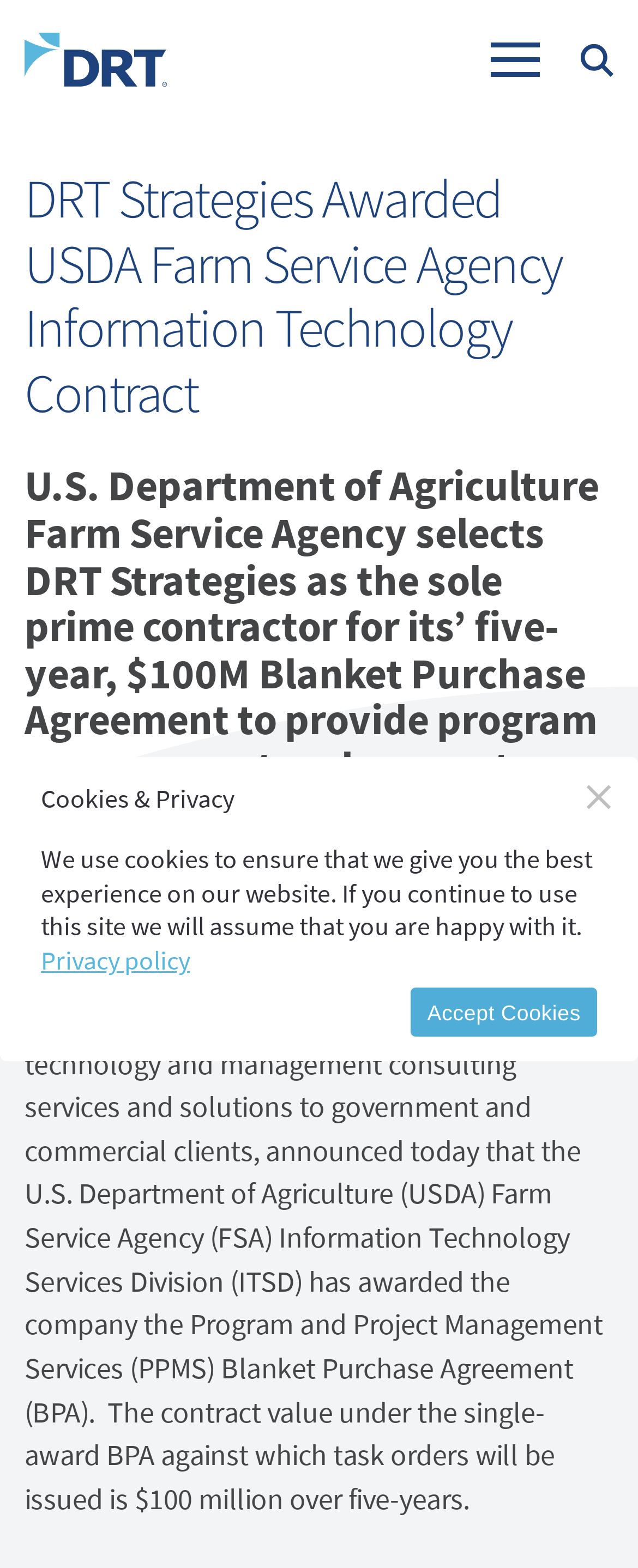Give the bounding box coordinates for the element described by: "Inquiry About...*".

None